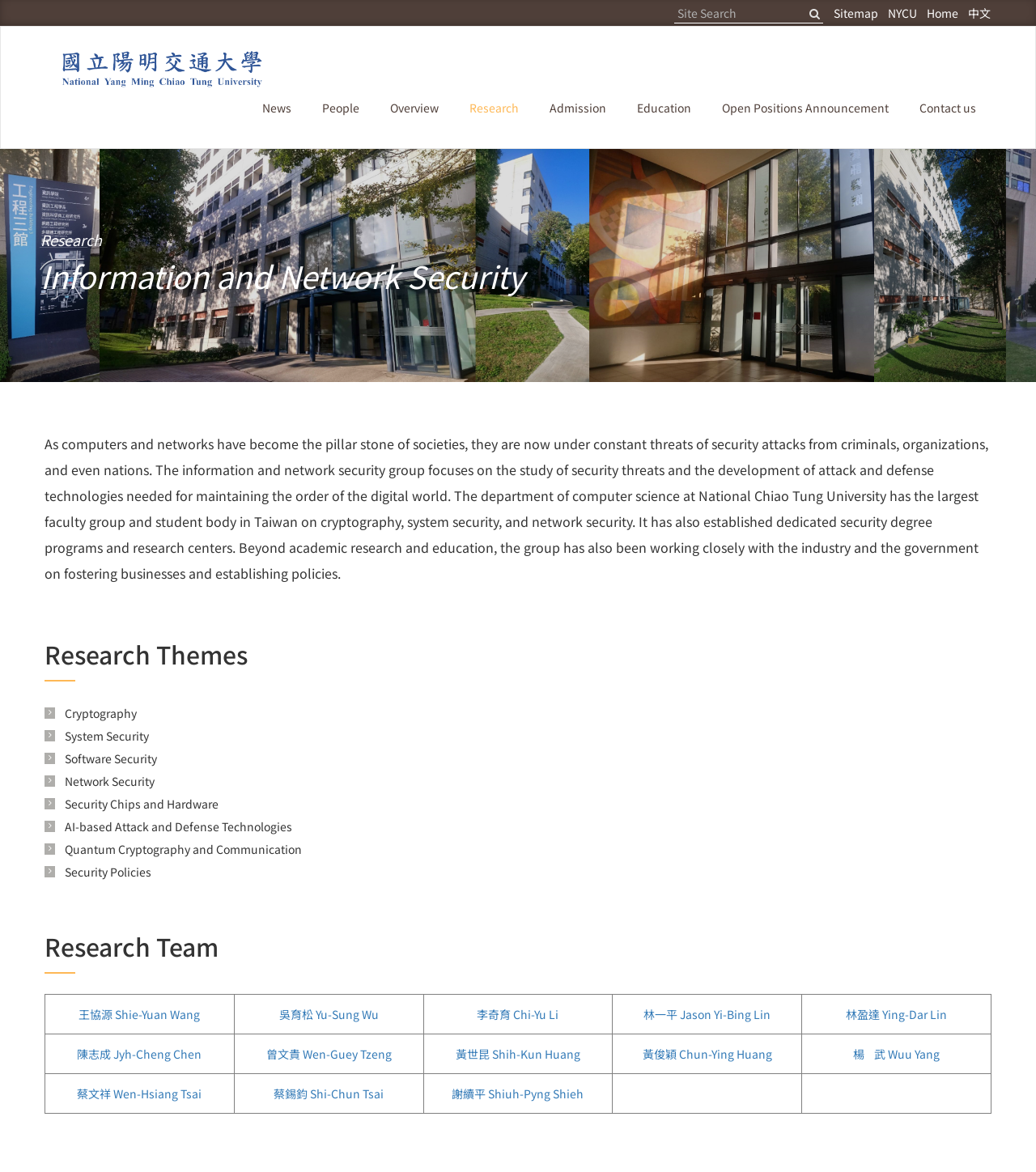Please find and give the text of the main heading on the webpage.

Information and Network Security